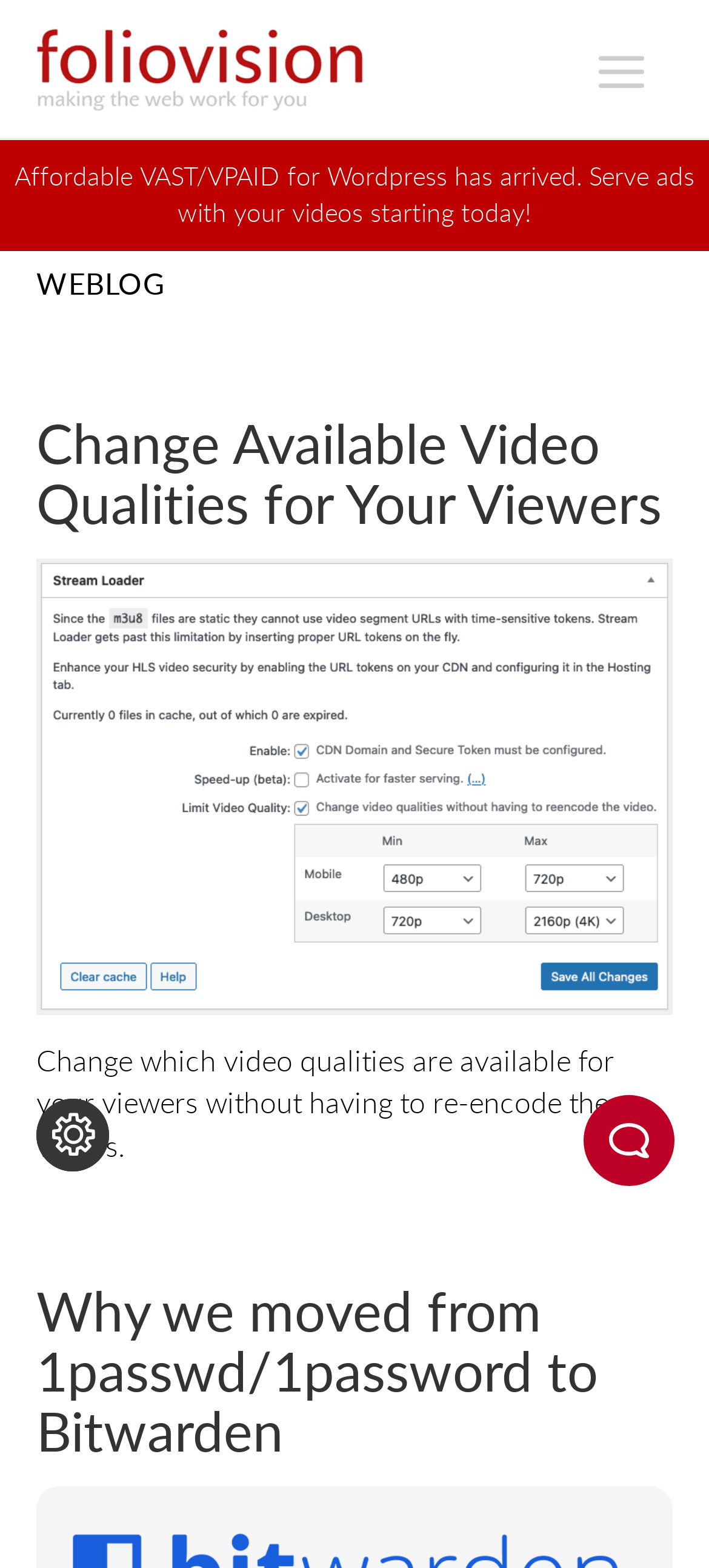Describe all visible elements and their arrangement on the webpage.

The webpage is a blog, titled "Weblog", with a main navigation section at the top. On the top-left corner, there are two links, "Skip to content" and "Skip to primary sidebar", which are likely accessibility features. Next to these links, there is a prominent link "FOLIOVISION" that takes up a significant portion of the top section.

Below the main navigation, there is a button with a menu icon, which is not currently pressed or expanded. To the left of this button, there is a link "Affordable VAST/VPAID for Wordpress has arrived. Serve ads with your videos starting today!" that spans almost the entire width of the page.

The main content of the webpage is divided into two sections. The first section has a heading "WEBLOG" and contains an article with two subheadings. The first subheading is "Change Available Video Qualities for Your Viewers", which is a link, and the corresponding text explains how to change video qualities without re-encoding the videos. The second subheading is "Why we moved from 1passwd/1password to Bitwarden", which is also a link, and the corresponding text likely discusses the reasons for switching password managers.

At the bottom of the page, there is a button "Change cookie settings" with an accompanying image to its right. The image is relatively small and appears to be a decorative element.